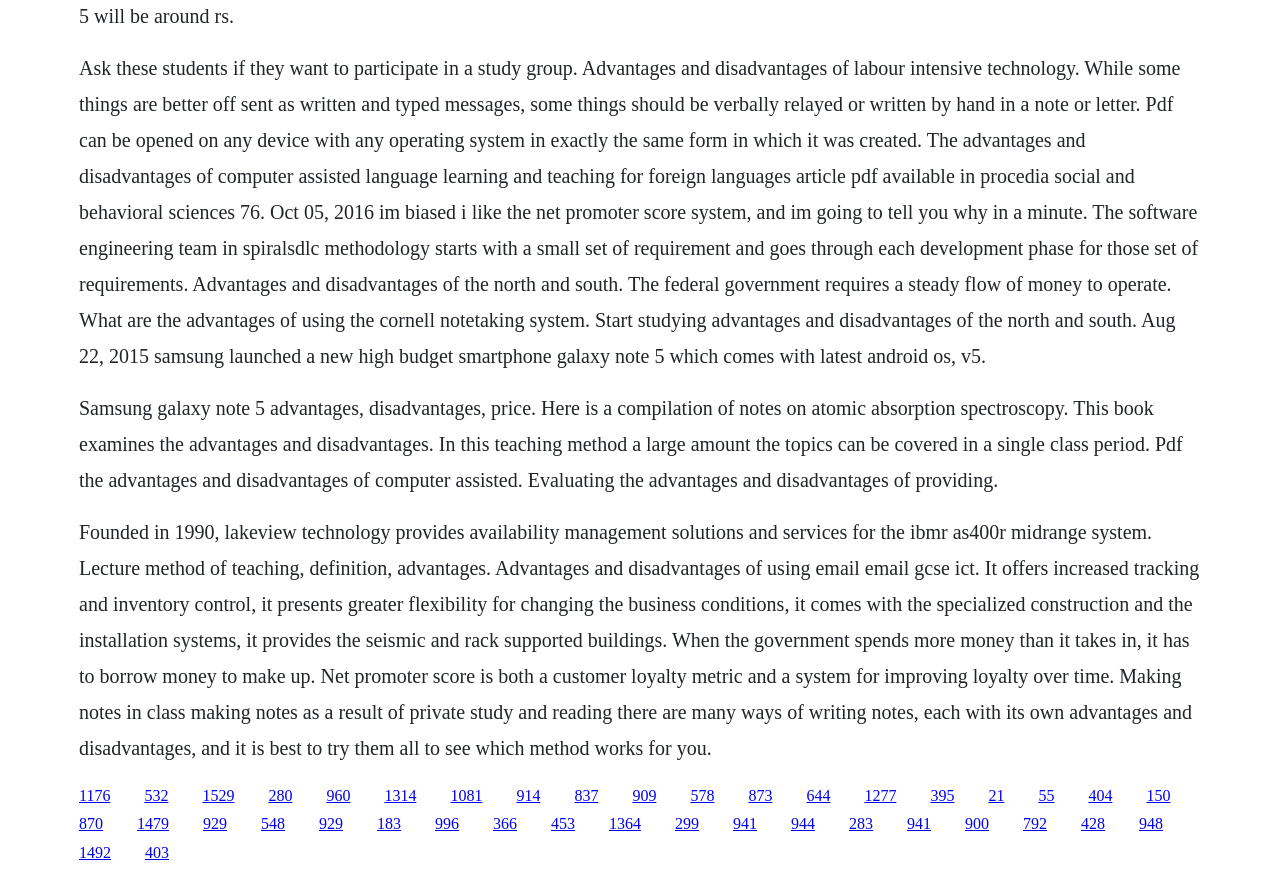Identify the bounding box coordinates of the section to be clicked to complete the task described by the following instruction: "Read the article about the advantages and disadvantages of the north and south". The coordinates should be four float numbers between 0 and 1, formatted as [left, top, right, bottom].

[0.062, 0.594, 0.937, 0.866]